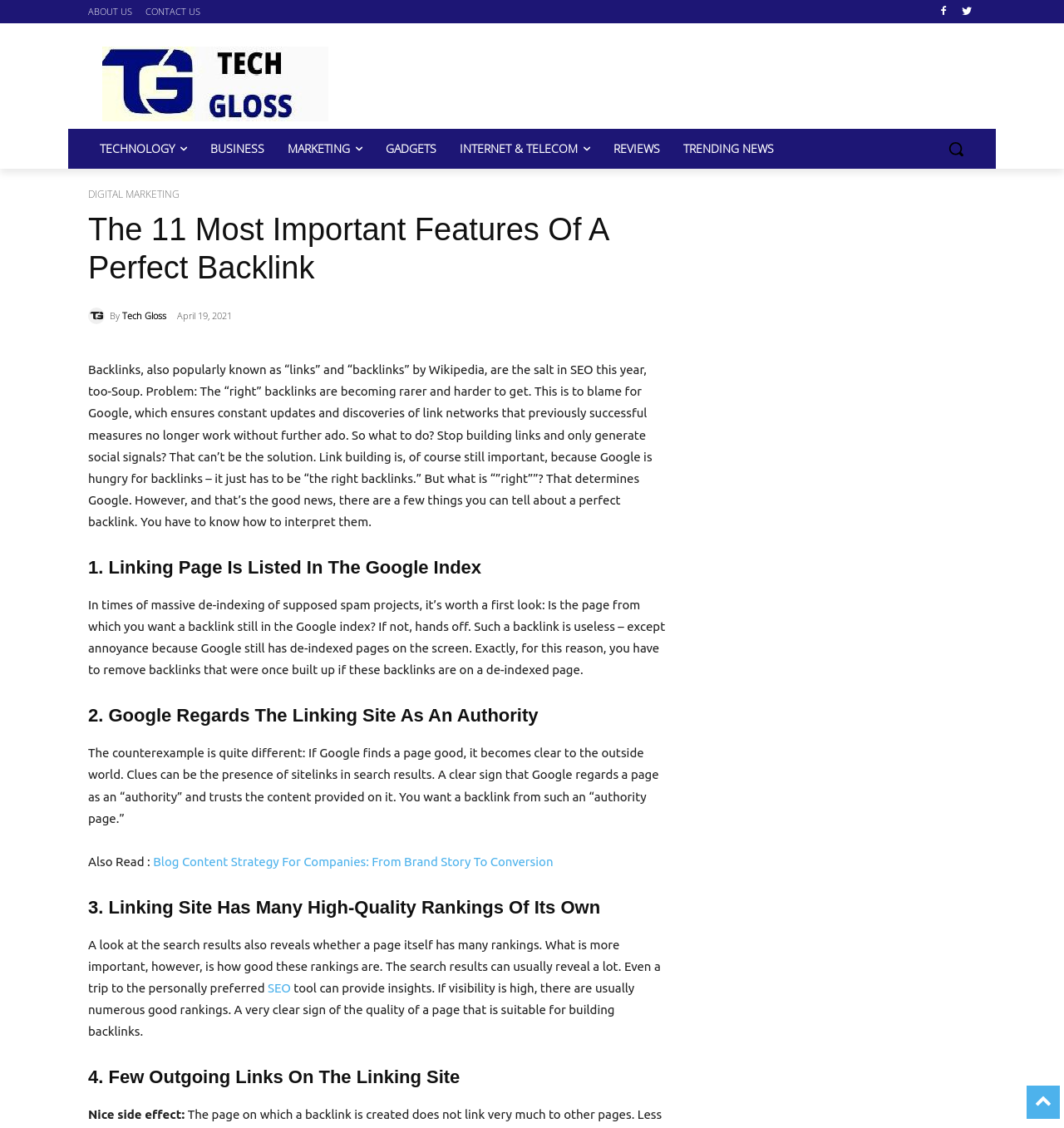Please reply to the following question using a single word or phrase: 
How many features of a perfect backlink are discussed?

4